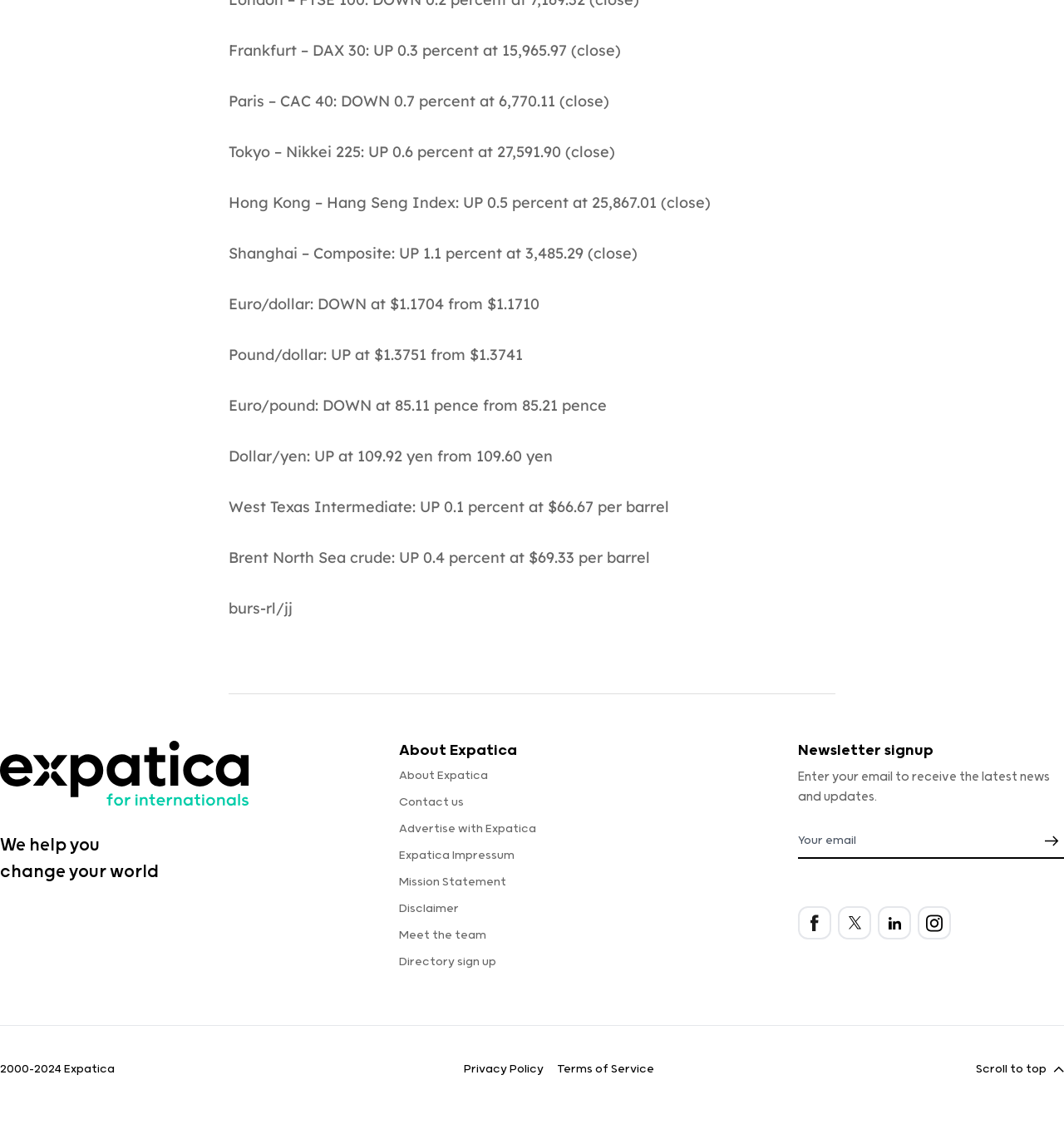Bounding box coordinates must be specified in the format (top-left x, top-left y, bottom-right x, bottom-right y). All values should be floating point numbers between 0 and 1. What are the bounding box coordinates of the UI element described as: Sketch Fest

None